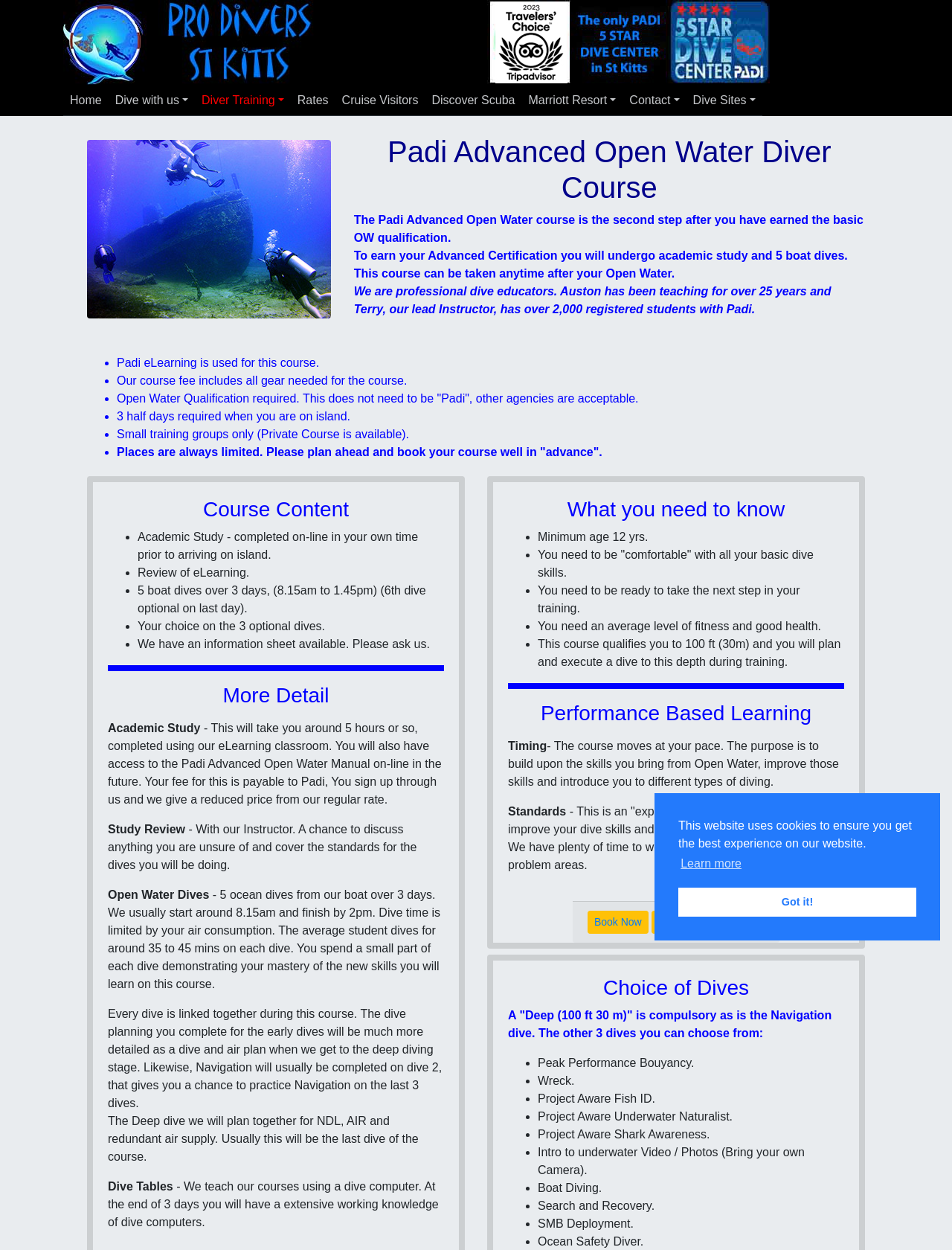How many boat dives are required for the course?
Please provide a comprehensive answer based on the details in the screenshot.

The webpage mentions that '5 boat dives over 3 days' are required for the course, which implies that the answer is 5.